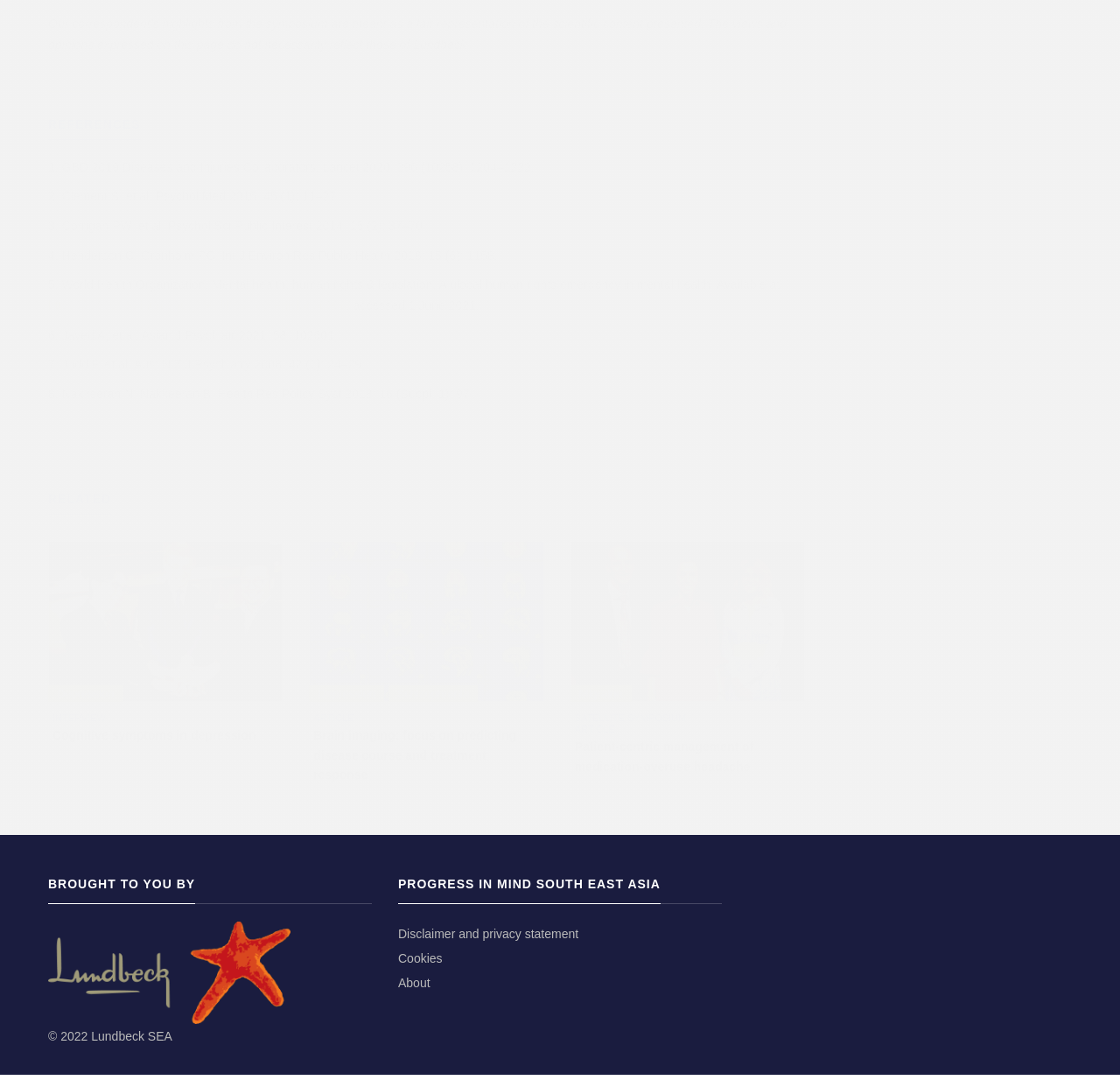Pinpoint the bounding box coordinates of the area that must be clicked to complete this instruction: "Check the 'Disclaimer and privacy statement'".

[0.355, 0.863, 0.517, 0.876]